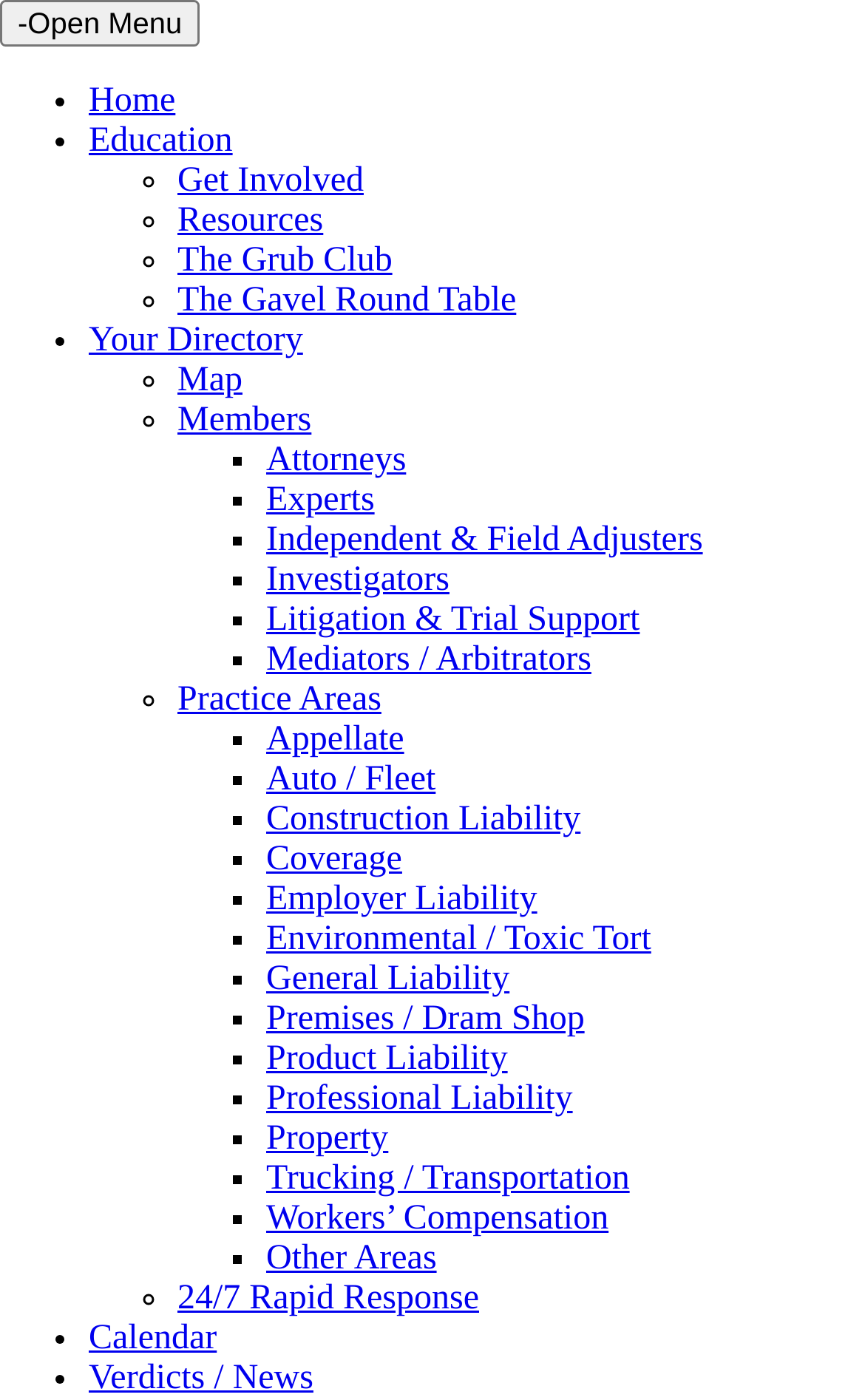Describe all the significant parts and information present on the webpage.

The webpage is titled "The Gavel" and has a prominent button to open a menu at the top left corner. Below the button, there is a list of links organized into categories, each marked with a list marker (•, ◦, or ■). 

The first category, marked with •, contains links to "Home", "Education", "Get Involved", "Resources", "The Grub Club", "The Gavel Round Table", and "Your Directory". These links are positioned horizontally, with the list markers aligned to the left and the links extending to the right.

The second category, marked with ◦, includes links to "Map", "Members", and "Practice Areas". These links are positioned below the first category, with a similar layout.

The third category, marked with ■, is the longest and contains links to various practice areas, including "Appellate", "Auto / Fleet", "Construction Liability", and many others. These links are positioned below the second category, with the list markers aligned to the left and the links extending to the right.

At the bottom of the page, there are two more links, "24/7 Rapid Response" and "Calendar", marked with ◦ and •, respectively. The final link, "Verdicts / News", is positioned at the very bottom of the page, marked with •.

Overall, the webpage has a clean and organized layout, with clear categories and links to various resources and practice areas.